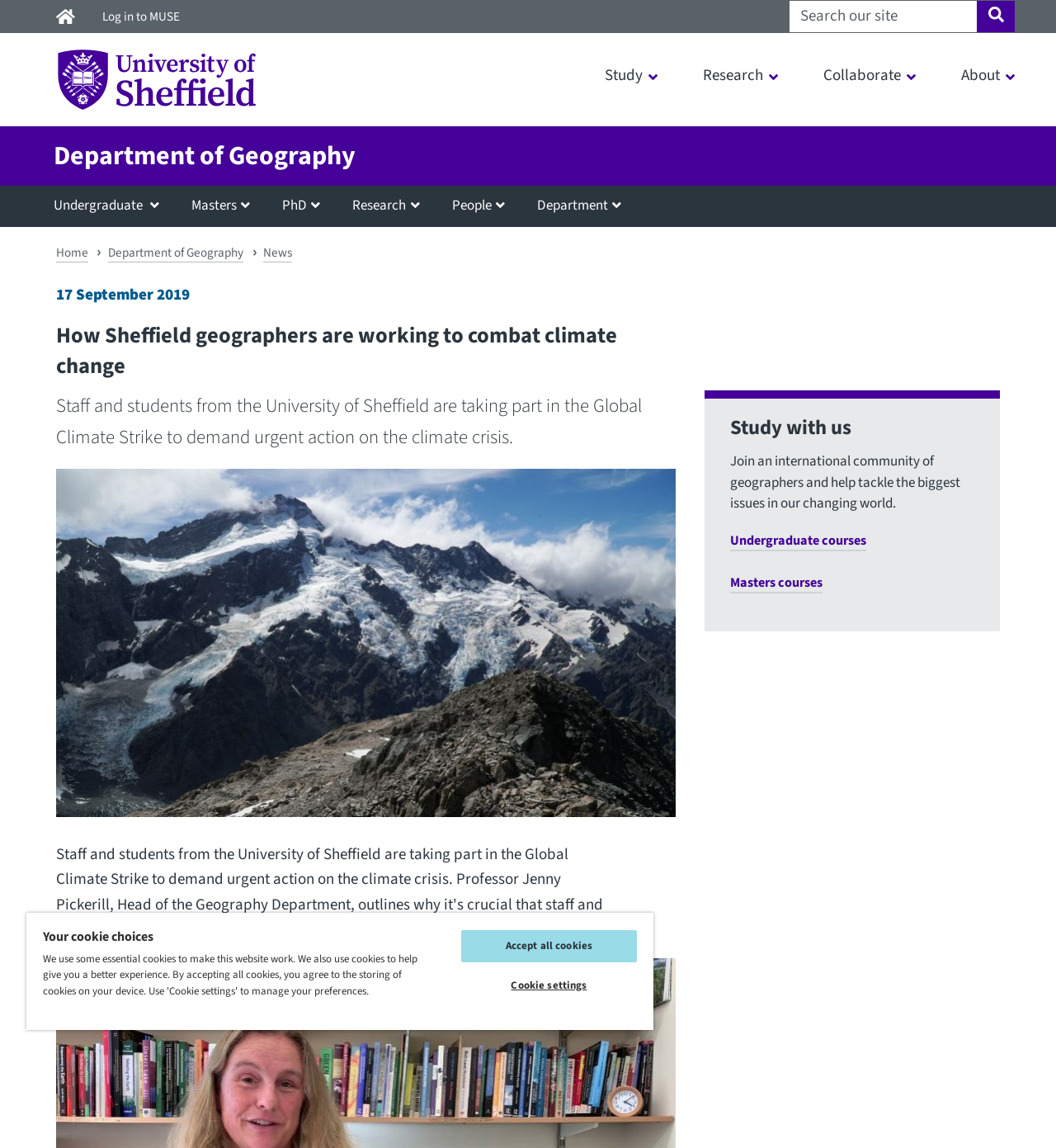Find and indicate the bounding box coordinates of the region you should select to follow the given instruction: "Search the website".

[0.748, 0.0, 0.925, 0.028]